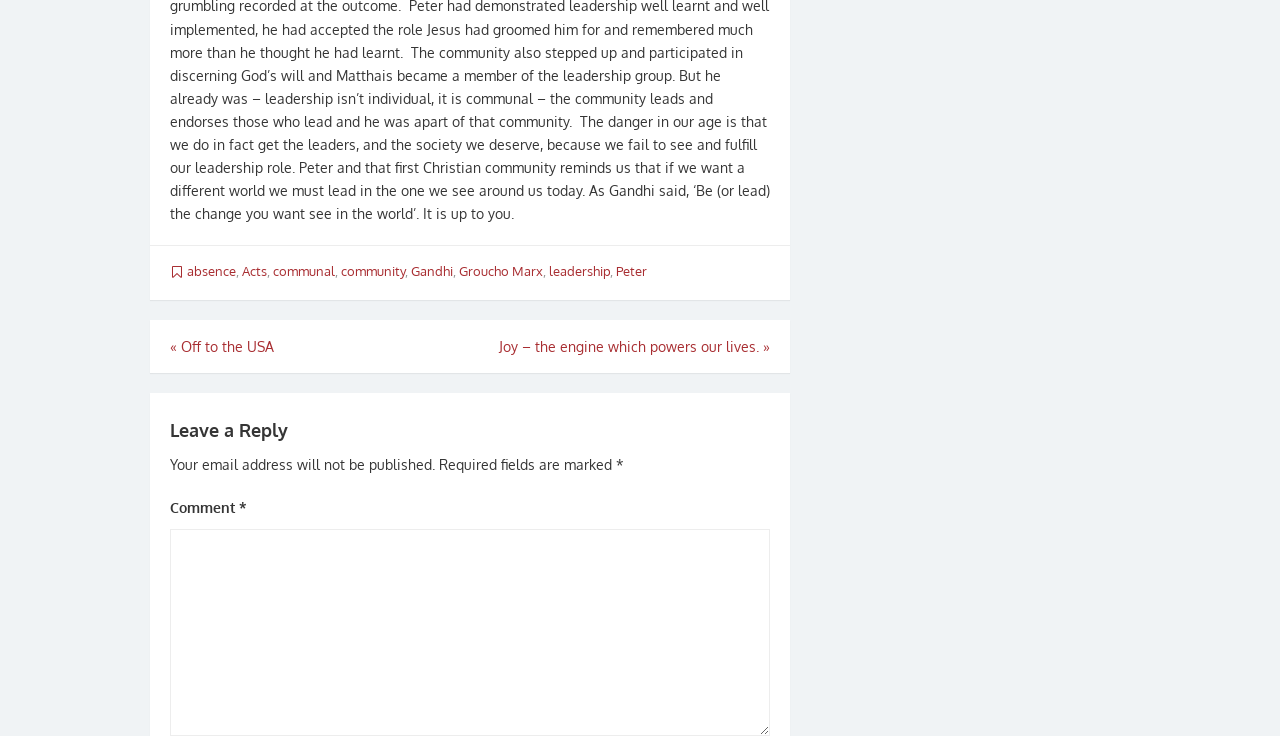Locate the bounding box coordinates of the element that needs to be clicked to carry out the instruction: "Click on the '« Off to the USA' link". The coordinates should be given as four float numbers ranging from 0 to 1, i.e., [left, top, right, bottom].

[0.133, 0.459, 0.214, 0.482]